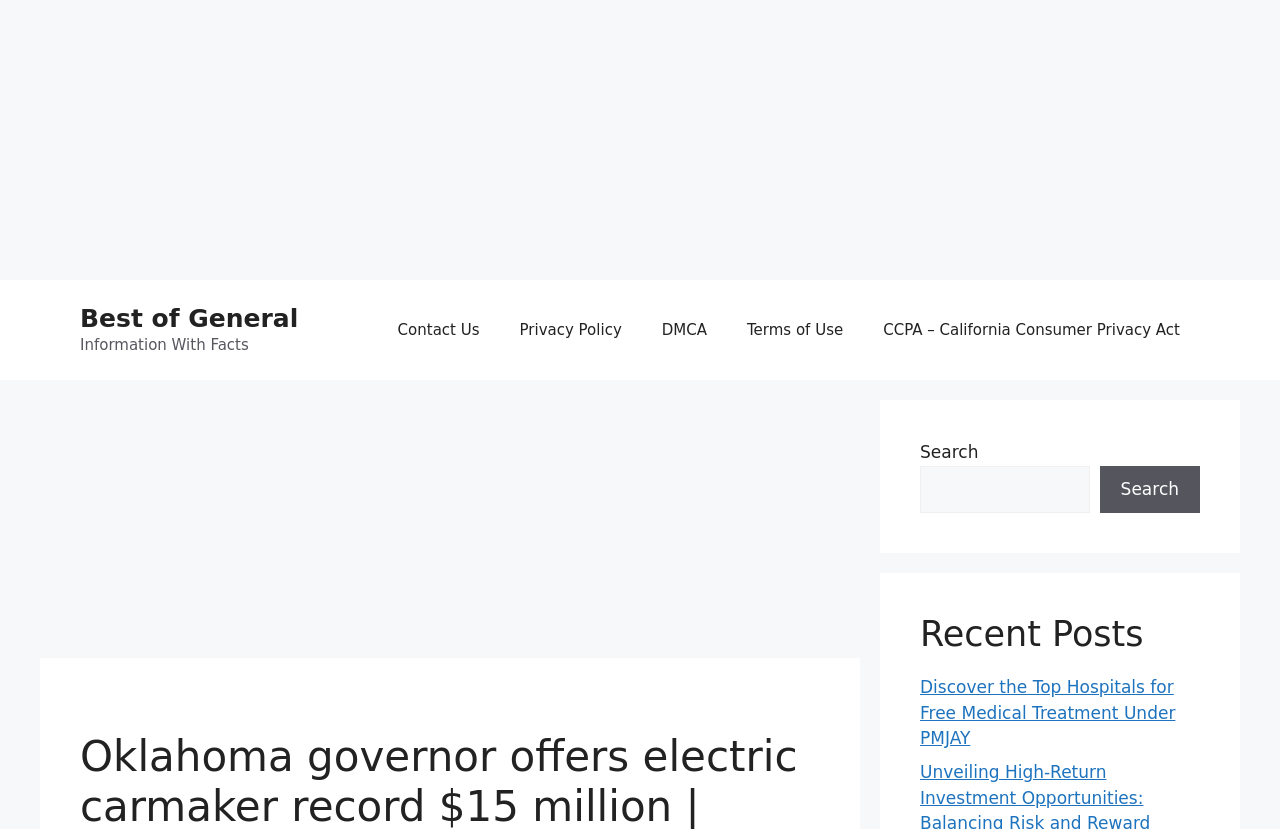Please identify the bounding box coordinates of the region to click in order to complete the given instruction: "Contact Us". The coordinates should be four float numbers between 0 and 1, i.e., [left, top, right, bottom].

[0.295, 0.362, 0.39, 0.434]